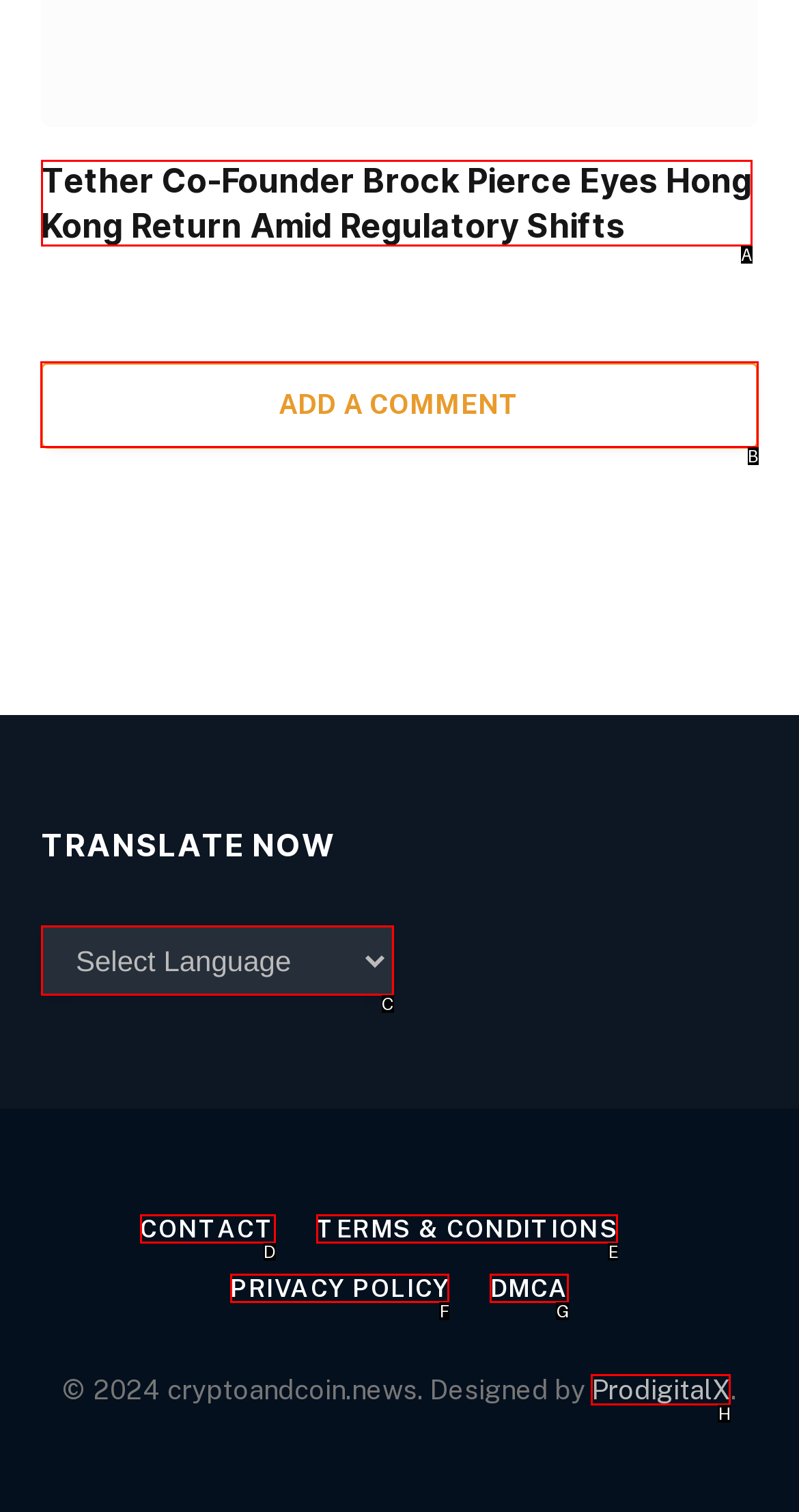Select the correct HTML element to complete the following task: Add a comment
Provide the letter of the choice directly from the given options.

B